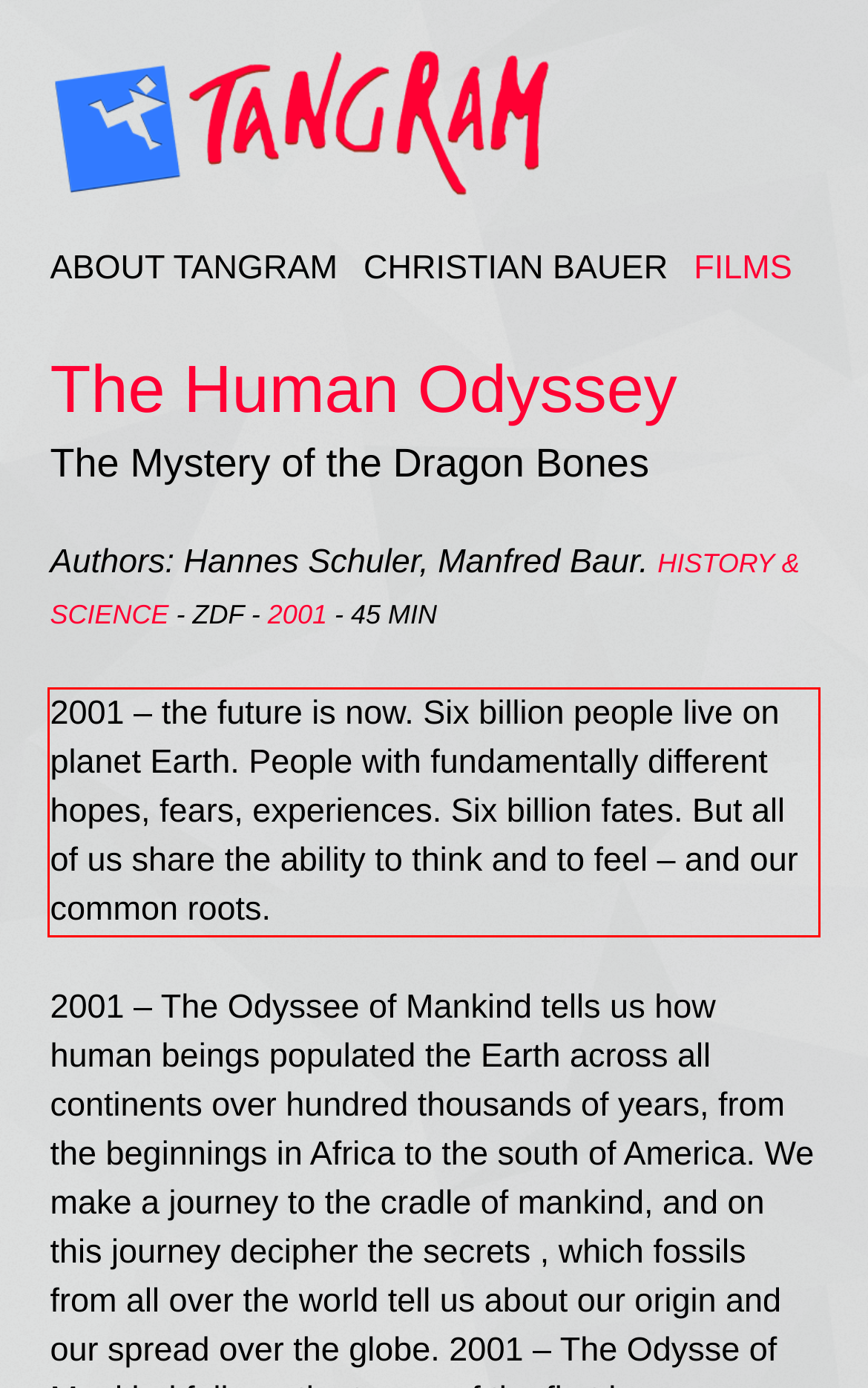You have a screenshot of a webpage where a UI element is enclosed in a red rectangle. Perform OCR to capture the text inside this red rectangle.

2001 – the future is now. Six billion people live on planet Earth. People with fundamentally different hopes, fears, experiences. Six billion fates. But all of us share the ability to think and to feel – and our common roots.